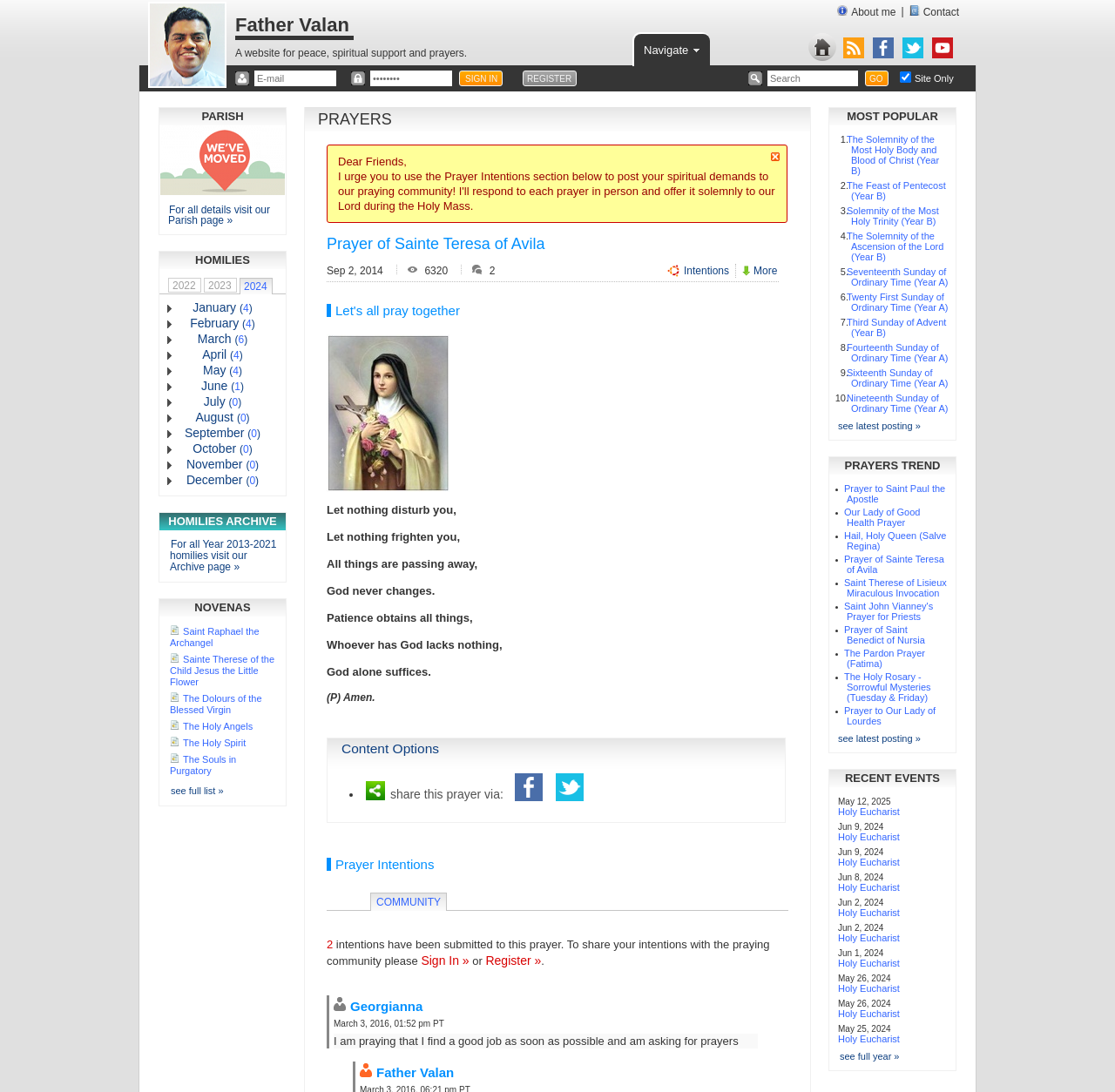Identify the bounding box coordinates of the element that should be clicked to fulfill this task: "Search". The coordinates should be provided as four float numbers between 0 and 1, i.e., [left, top, right, bottom].

[0.688, 0.065, 0.77, 0.079]